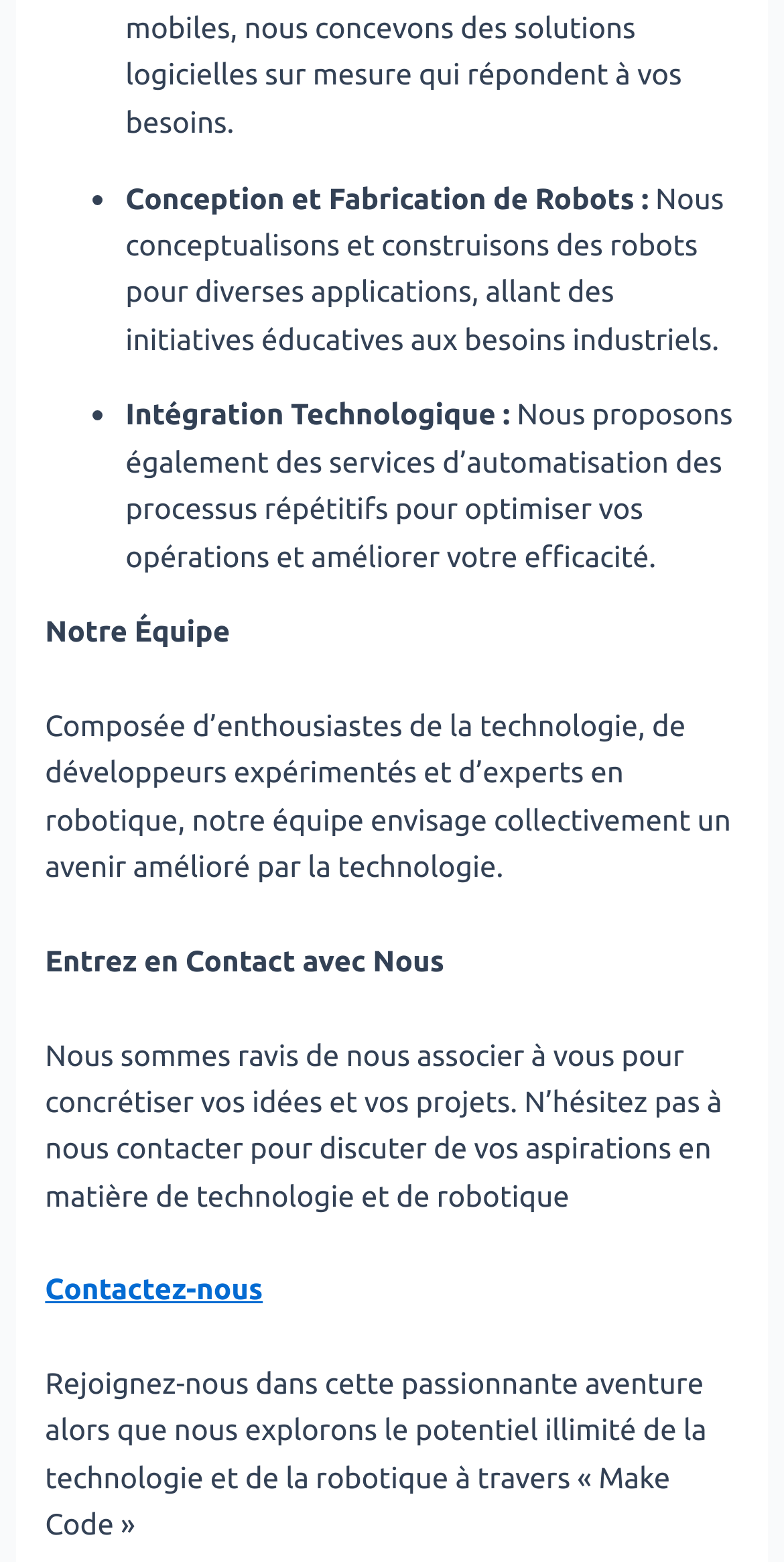Reply to the question with a single word or phrase:
What does the company do?

Conception et Fabrication de Robots